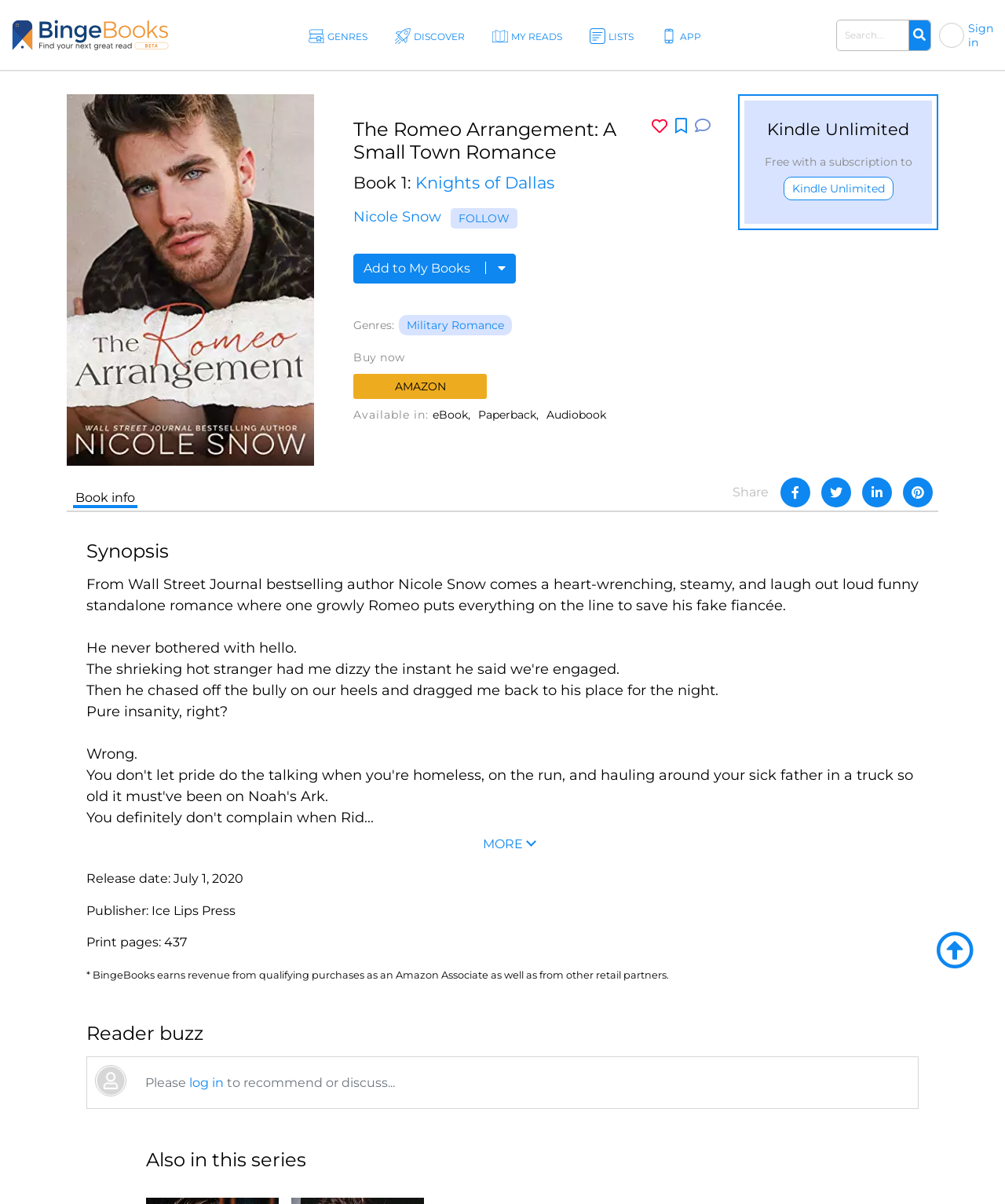Please identify the bounding box coordinates of the element I need to click to follow this instruction: "Buy now on Amazon".

[0.352, 0.311, 0.484, 0.331]